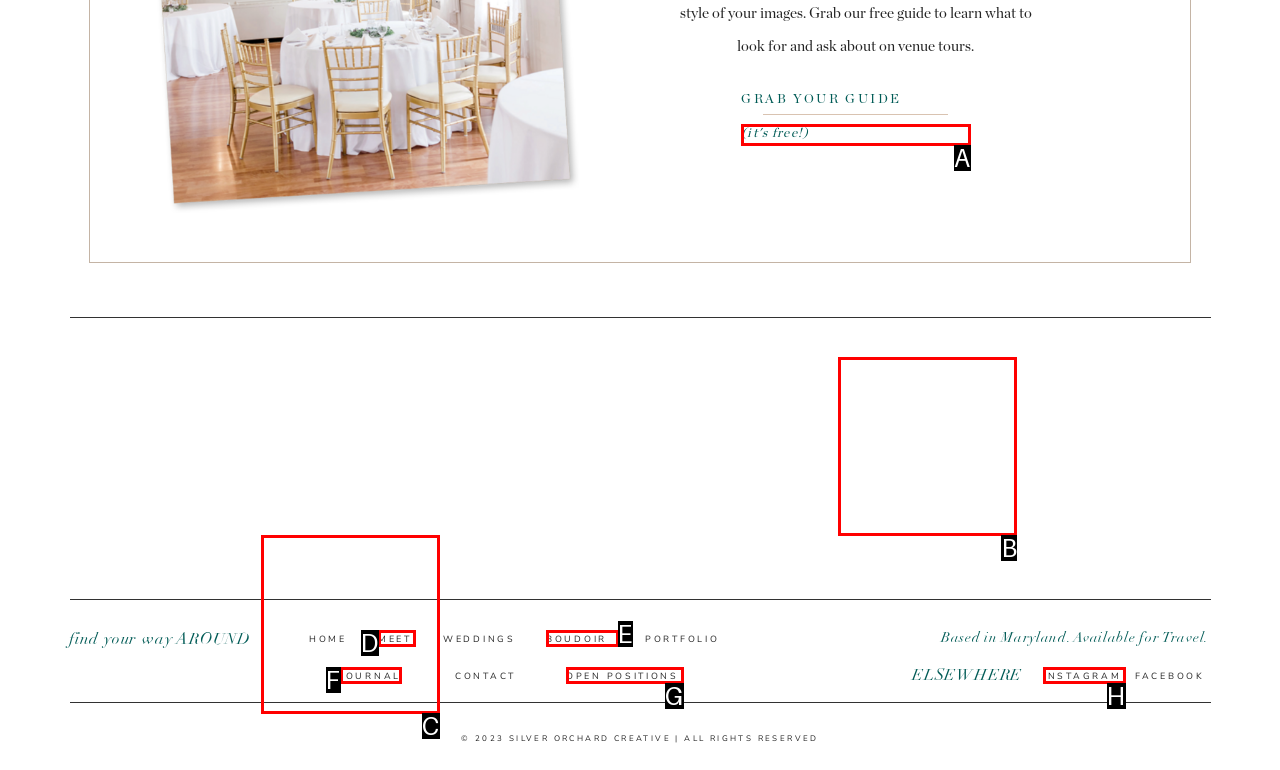Find the option that fits the given description: Open Positions
Answer with the letter representing the correct choice directly.

G